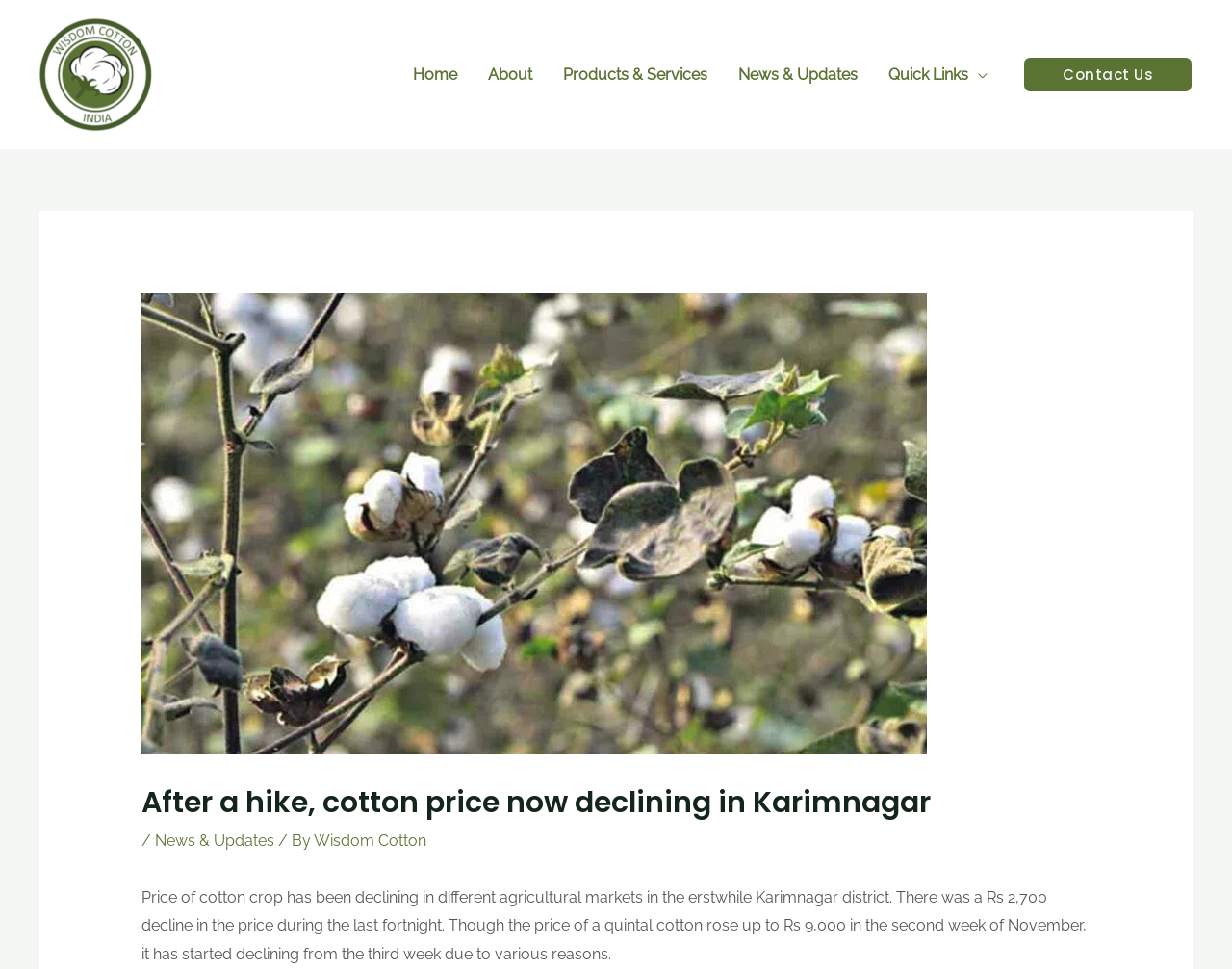Please locate the bounding box coordinates of the element that should be clicked to complete the given instruction: "toggle quick links menu".

[0.786, 0.067, 0.802, 0.086]